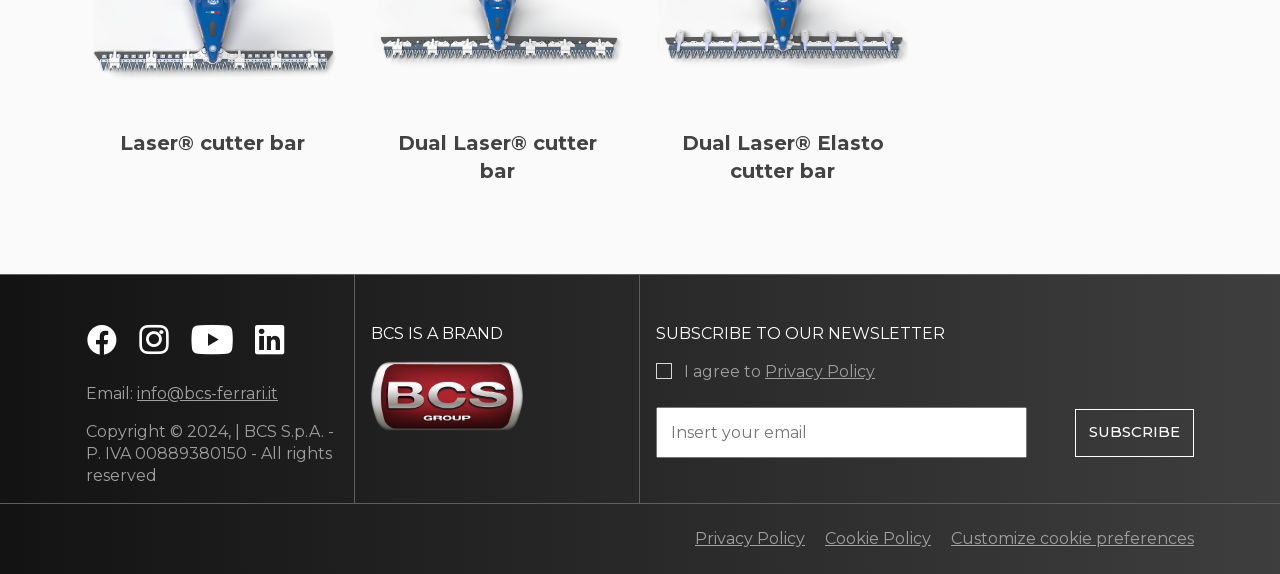What can be subscribed to?
Make sure to answer the question with a detailed and comprehensive explanation.

The button 'SUBSCRIBE' is located next to a textbox with a placeholder text 'Insert your email', and above a label 'SUBSCRIBE TO OUR NEWSLETTER', indicating that users can subscribe to a newsletter by entering their email address.